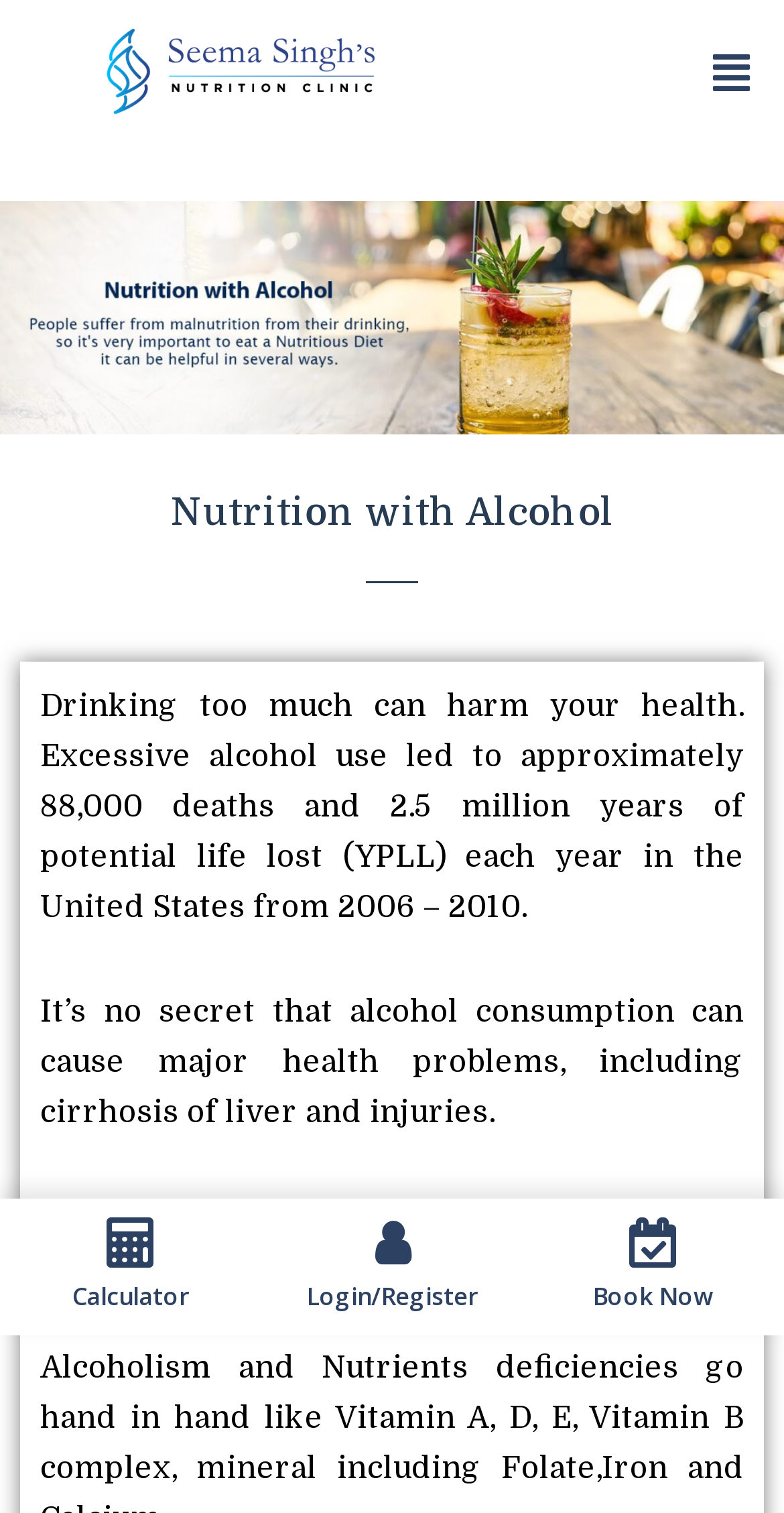What is the purpose of the calculator link?
Using the image, elaborate on the answer with as much detail as possible.

The calculator link is likely provided to help users calculate something related to their alcohol consumption, such as the number of calories or units of alcohol they have consumed, but the exact purpose is not specified on the webpage.